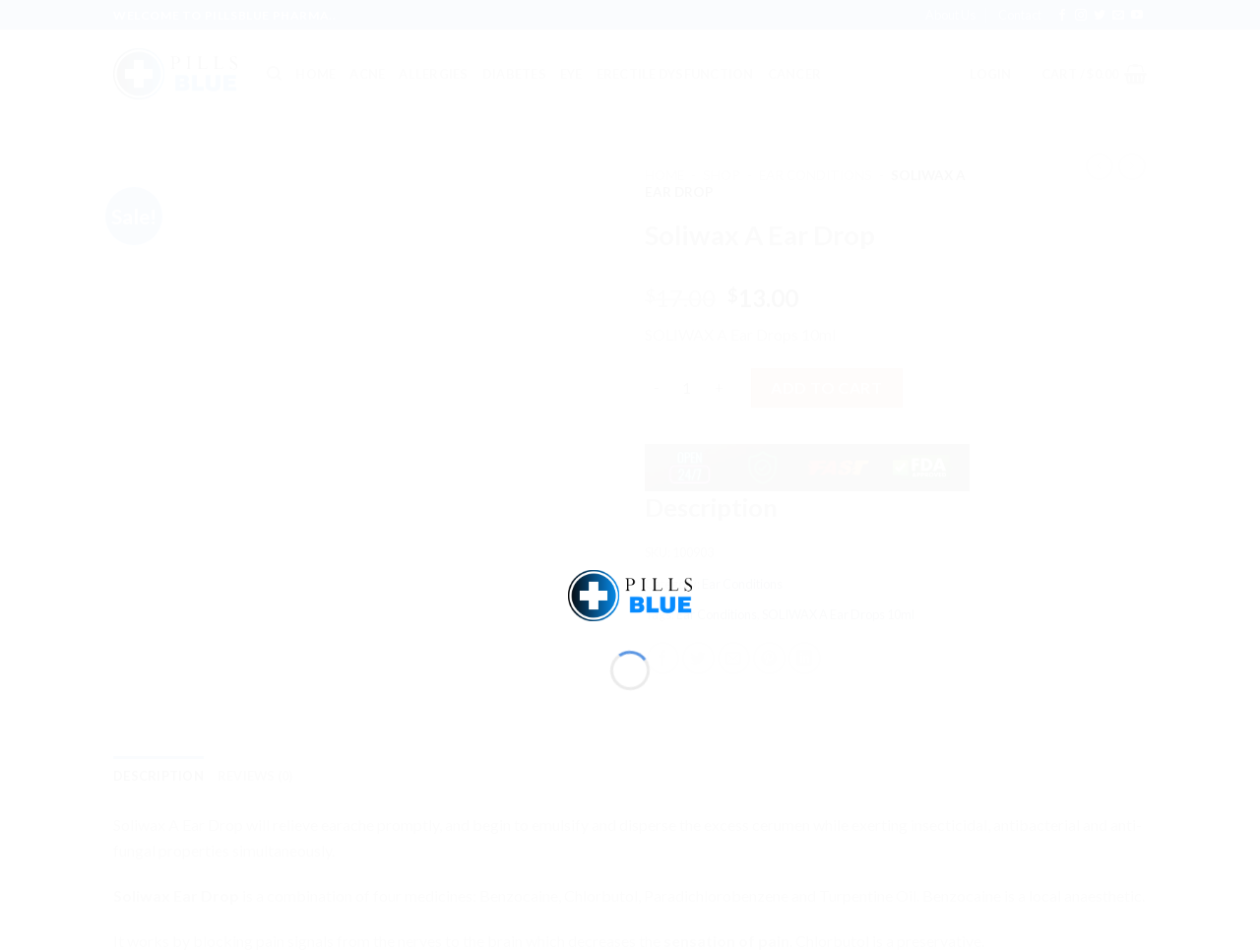Using the description "Cart / $0.00", locate and provide the bounding box of the UI element.

[0.826, 0.055, 0.91, 0.101]